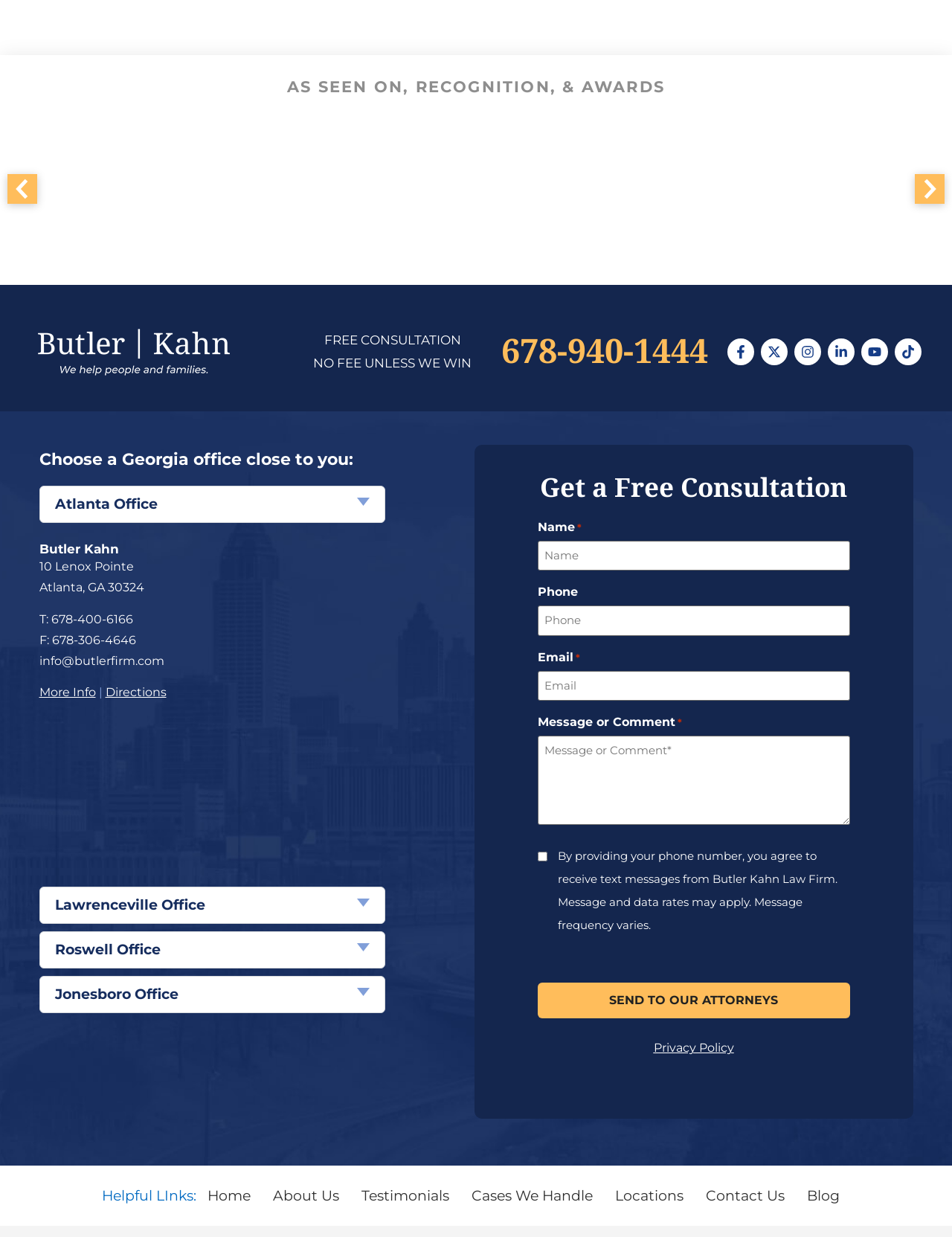Provide the bounding box coordinates of the HTML element this sentence describes: "Youtube". The bounding box coordinates consist of four float numbers between 0 and 1, i.e., [left, top, right, bottom].

[0.905, 0.273, 0.933, 0.295]